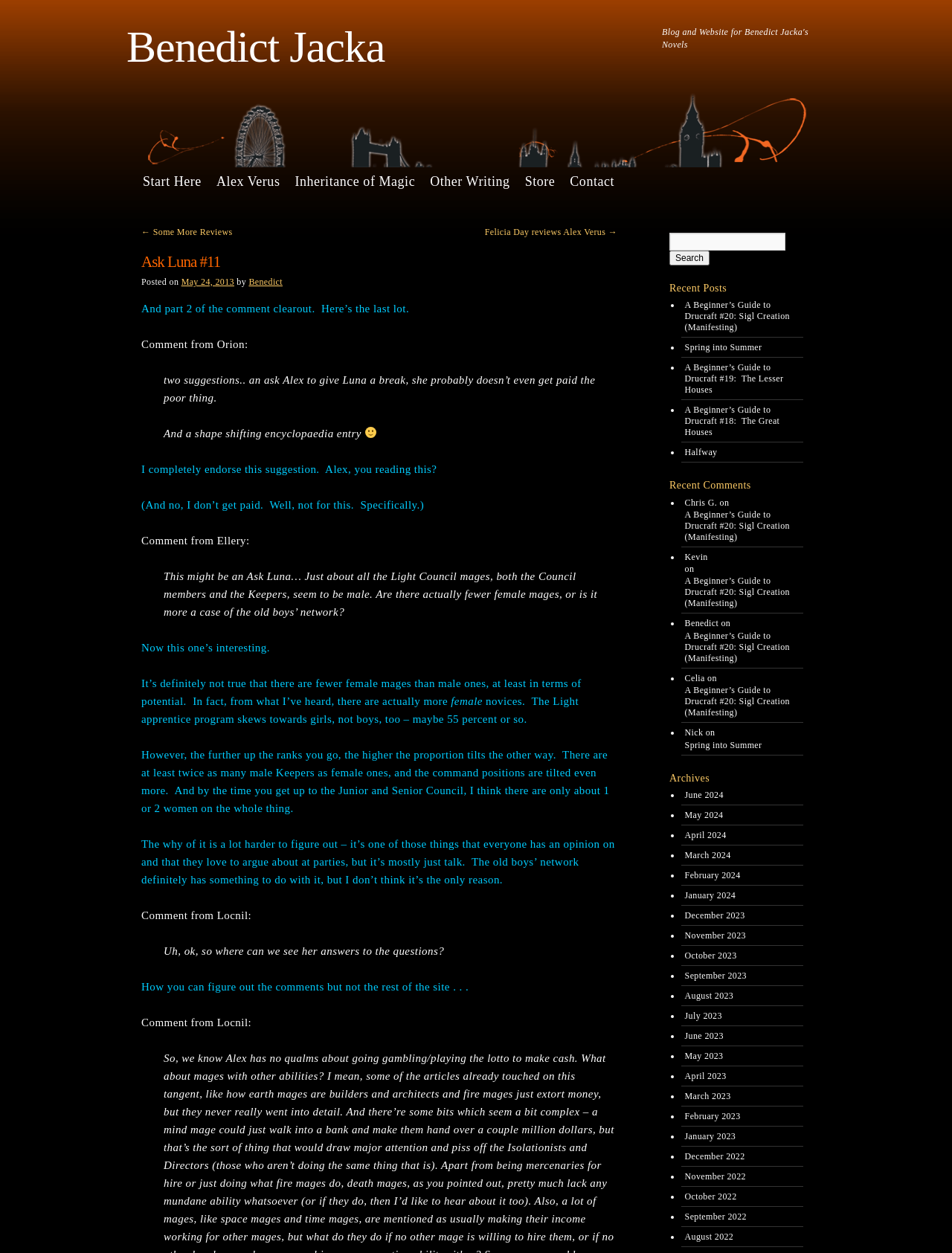What is the topic of the first comment?
Please provide a single word or phrase as your answer based on the screenshot.

two suggestions